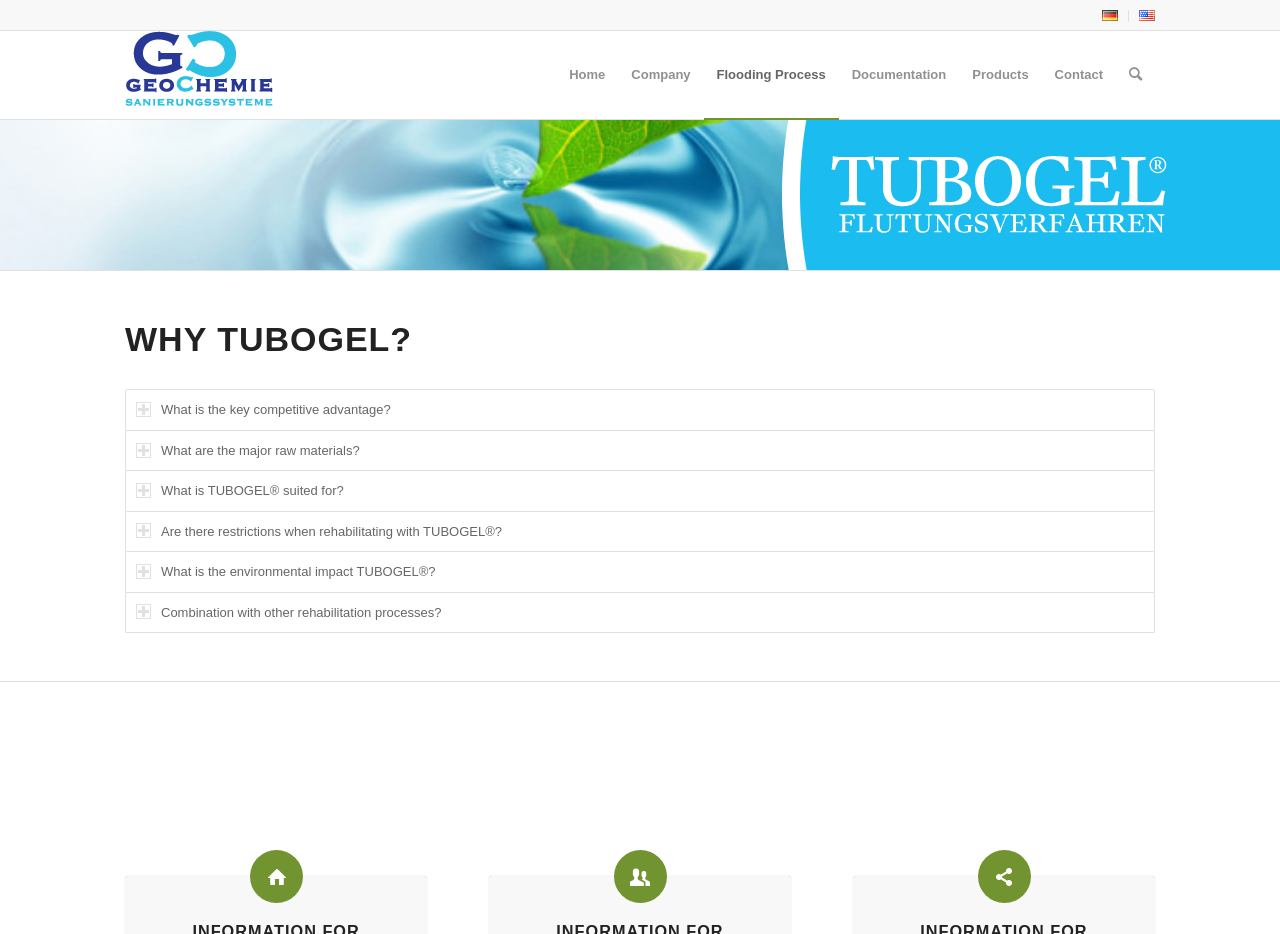Indicate the bounding box coordinates of the clickable region to achieve the following instruction: "Open the Globe Leaders page."

None